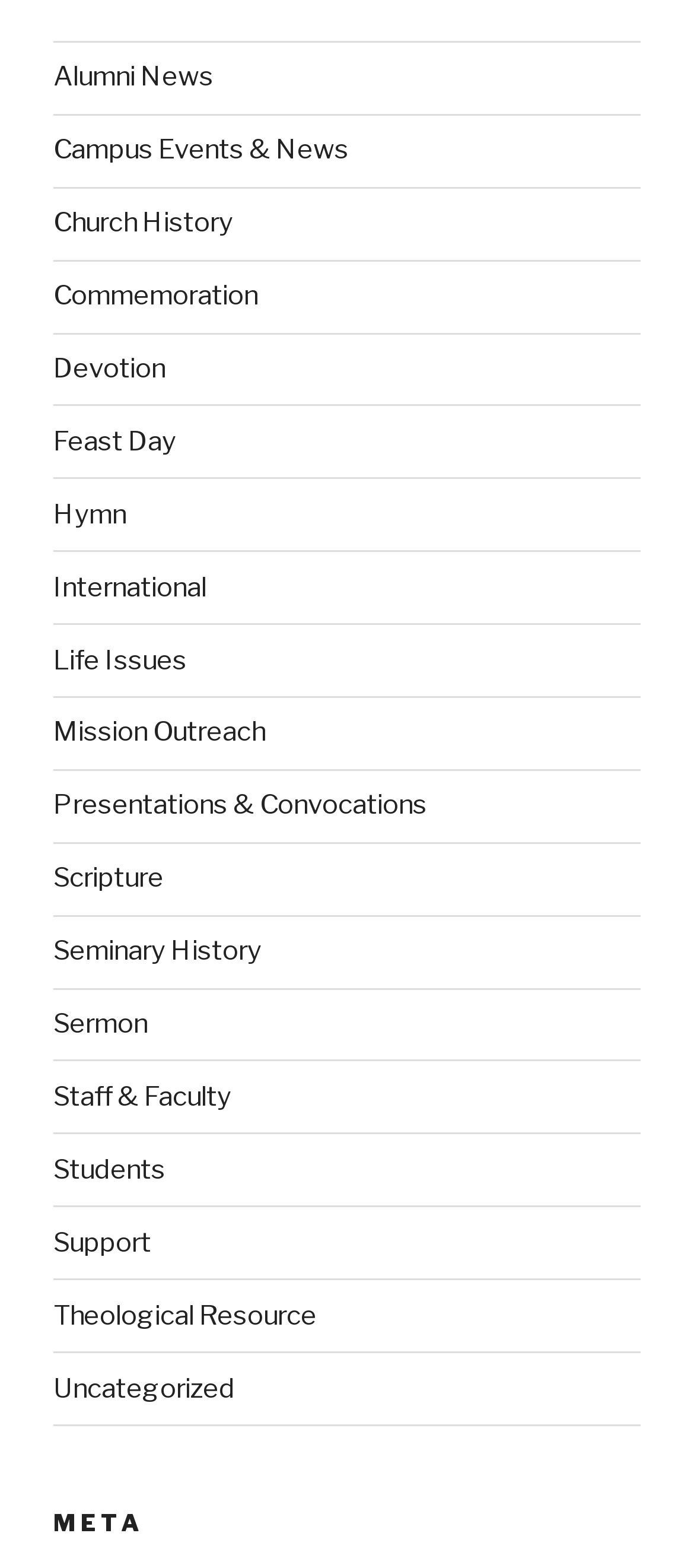Consider the image and give a detailed and elaborate answer to the question: 
What is the topic of the 'Scripture' link?

The 'Scripture' link is likely related to religious scripture or biblical studies, although the exact nature of the content is not specified.